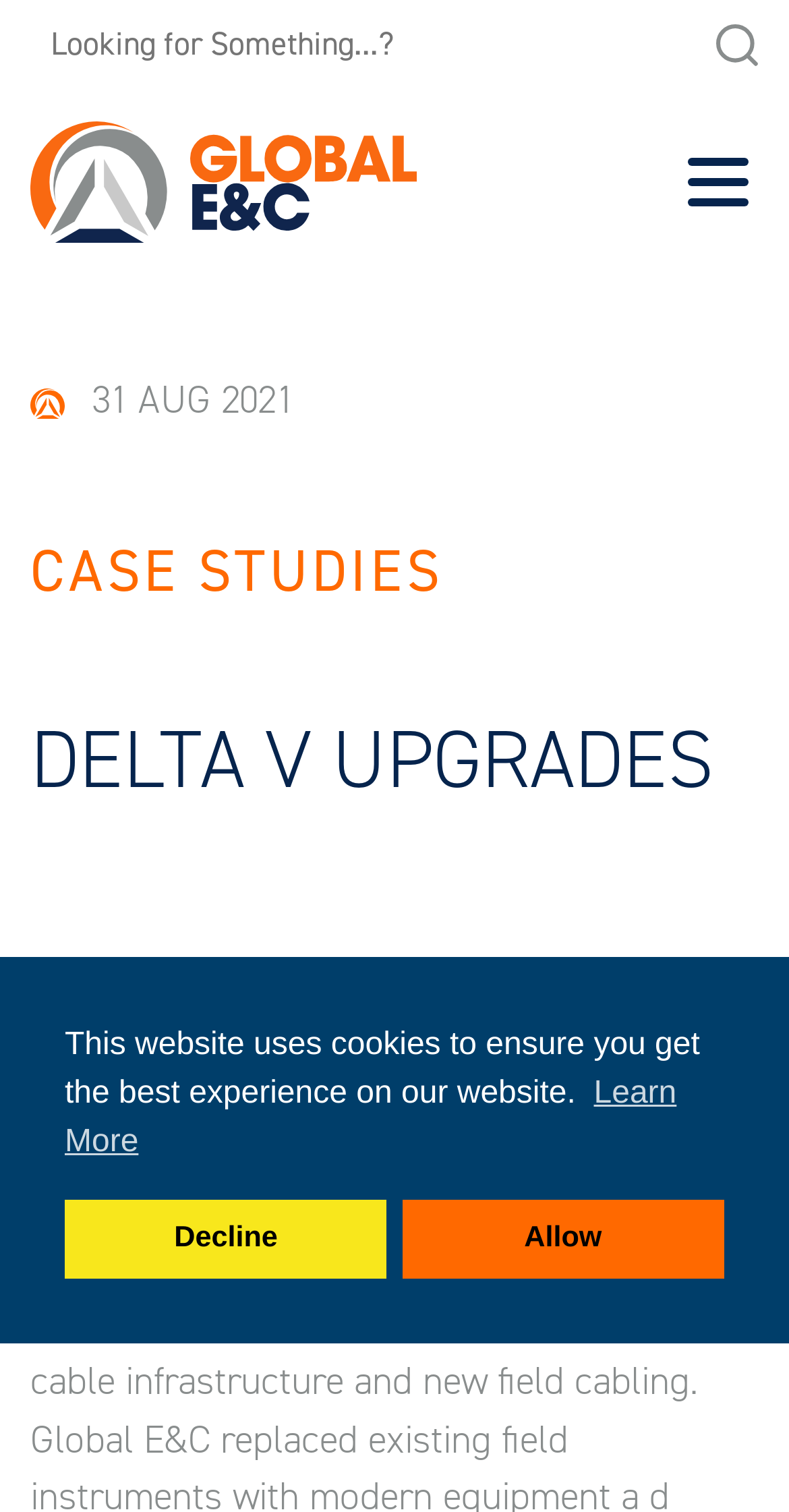Please find the bounding box coordinates (top-left x, top-left y, bottom-right x, bottom-right y) in the screenshot for the UI element described as follows: aria-label="Search" name="q" placeholder="Looking for Something...?"

[0.038, 0.0, 0.872, 0.059]